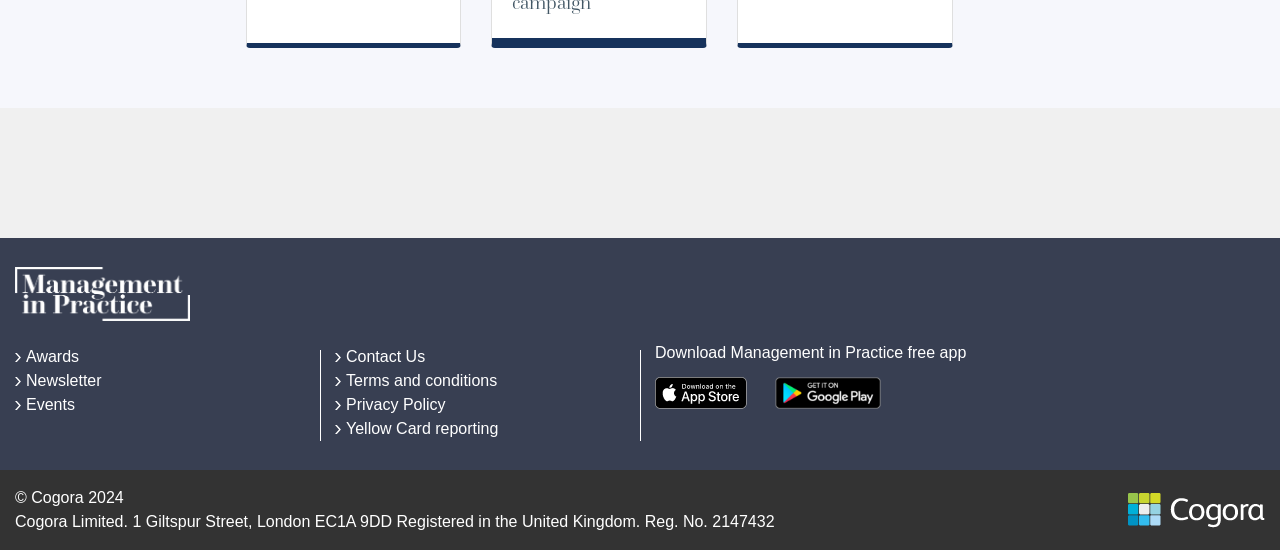Given the description of a UI element: "Contact Us", identify the bounding box coordinates of the matching element in the webpage screenshot.

[0.262, 0.633, 0.332, 0.664]